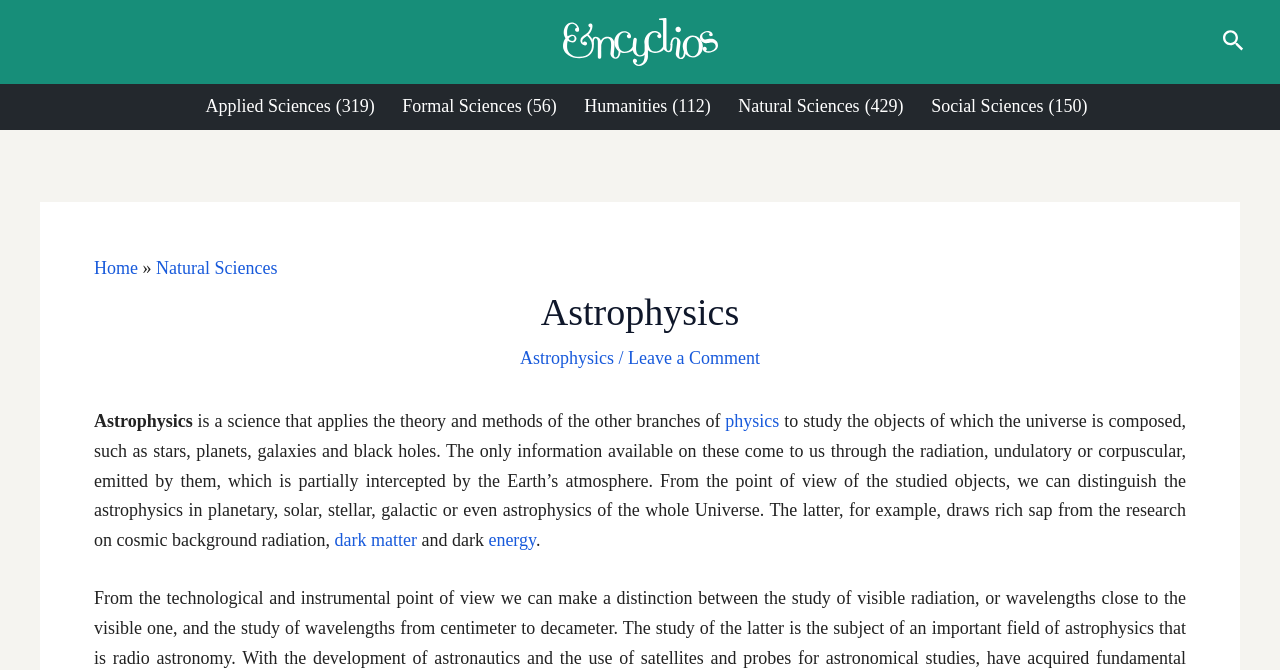Specify the bounding box coordinates for the region that must be clicked to perform the given instruction: "Go to Applied Sciences".

[0.16, 0.137, 0.293, 0.181]